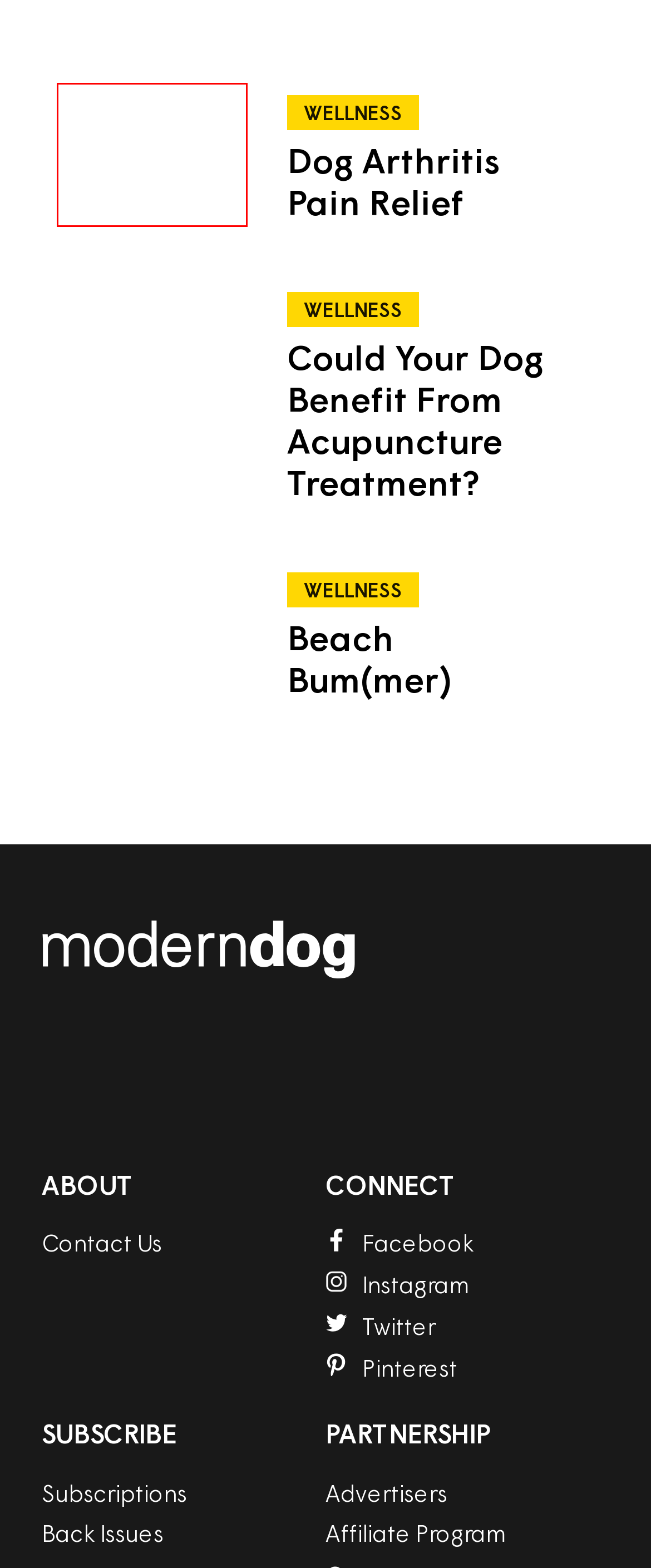Examine the screenshot of a webpage with a red bounding box around a UI element. Select the most accurate webpage description that corresponds to the new page after clicking the highlighted element. Here are the choices:
A. ‎Modern Dog on the App Store
B. Dog Arthritis Pain Relief - Modern Dog Magazine
C. Modern Dog Affiliates - Modern Dog Magazine
D. Advertise With Us - Modern Dog Magazine
E. Finding Wellness Naturally with Homeopathy for Pets - Modern Dog Magazine
F. Beach Bum(mer) - Modern Dog Magazine
G. Could Your Dog Benefit From Acupuncture Treatment? - Modern Dog Magazine
H. Contact Us - Modern Dog Magazine

B